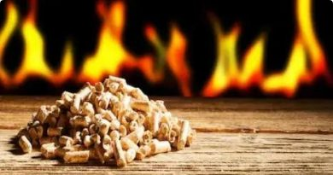What is implied by the flames in the image?
Please use the image to provide an in-depth answer to the question.

The flames in the image suggest a high-energy environment, implying the wood pellets' role in generating heat, which is further connected to discussions surrounding calorific values and energy production.